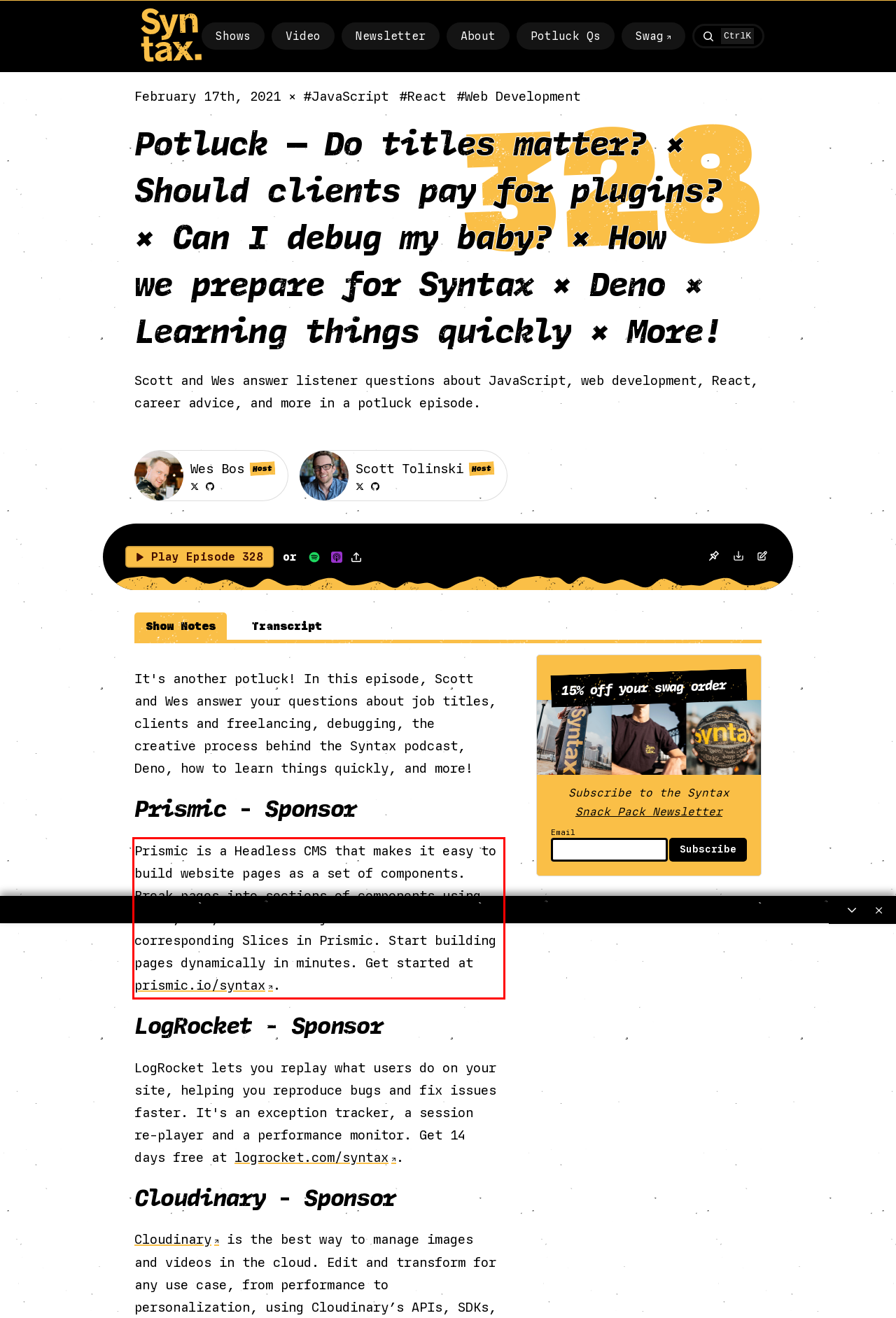You are provided with a screenshot of a webpage featuring a red rectangle bounding box. Extract the text content within this red bounding box using OCR.

Prismic is a Headless CMS that makes it easy to build website pages as a set of components. Break pages into sections of components using React, Vue, or whatever you like. Make corresponding Slices in Prismic. Start building pages dynamically in minutes. Get started at prismic.io/syntax.